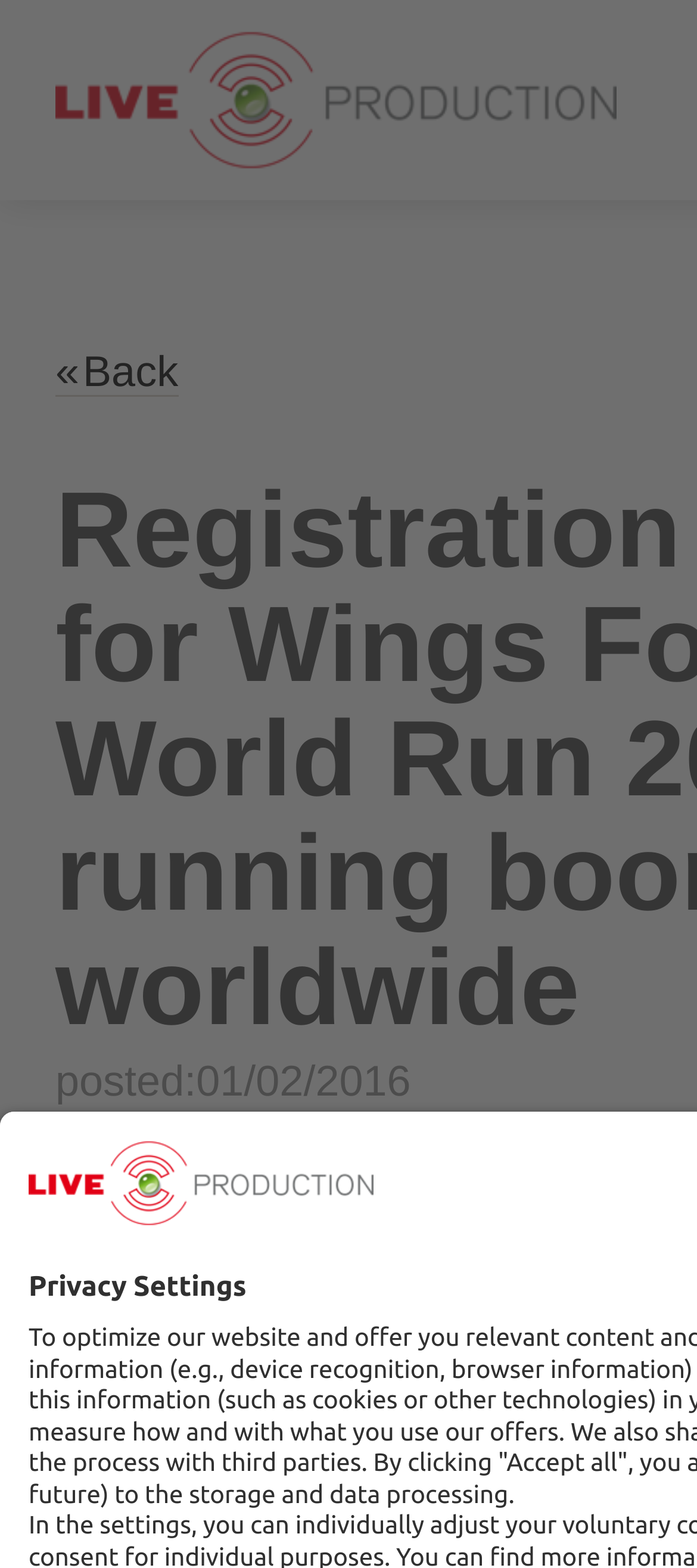Given the following UI element description: "Back", find the bounding box coordinates in the webpage screenshot.

[0.079, 0.225, 0.256, 0.253]